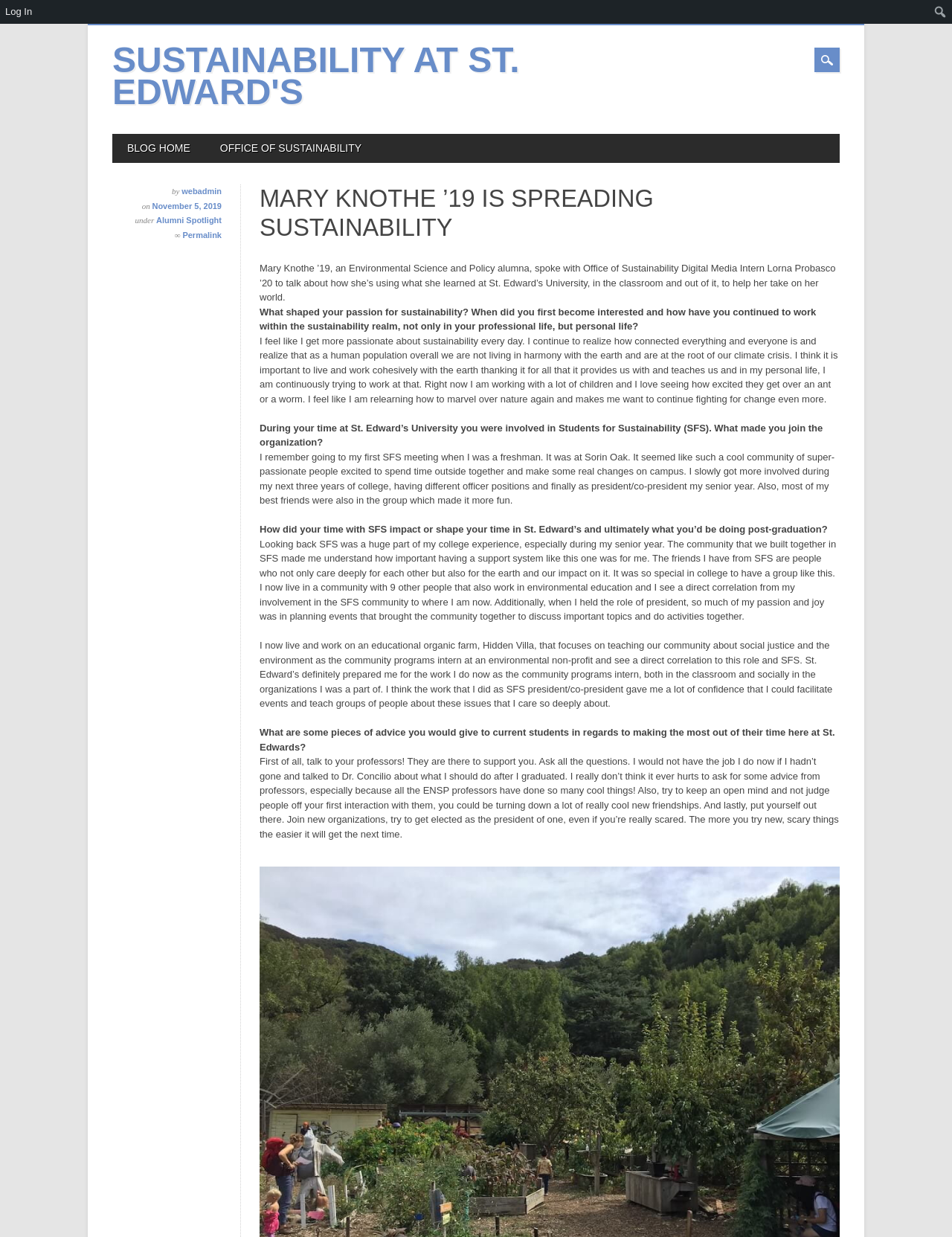Given the element description: "Skip to content", predict the bounding box coordinates of the UI element it refers to, using four float numbers between 0 and 1, i.e., [left, top, right, bottom].

[0.117, 0.109, 0.151, 0.141]